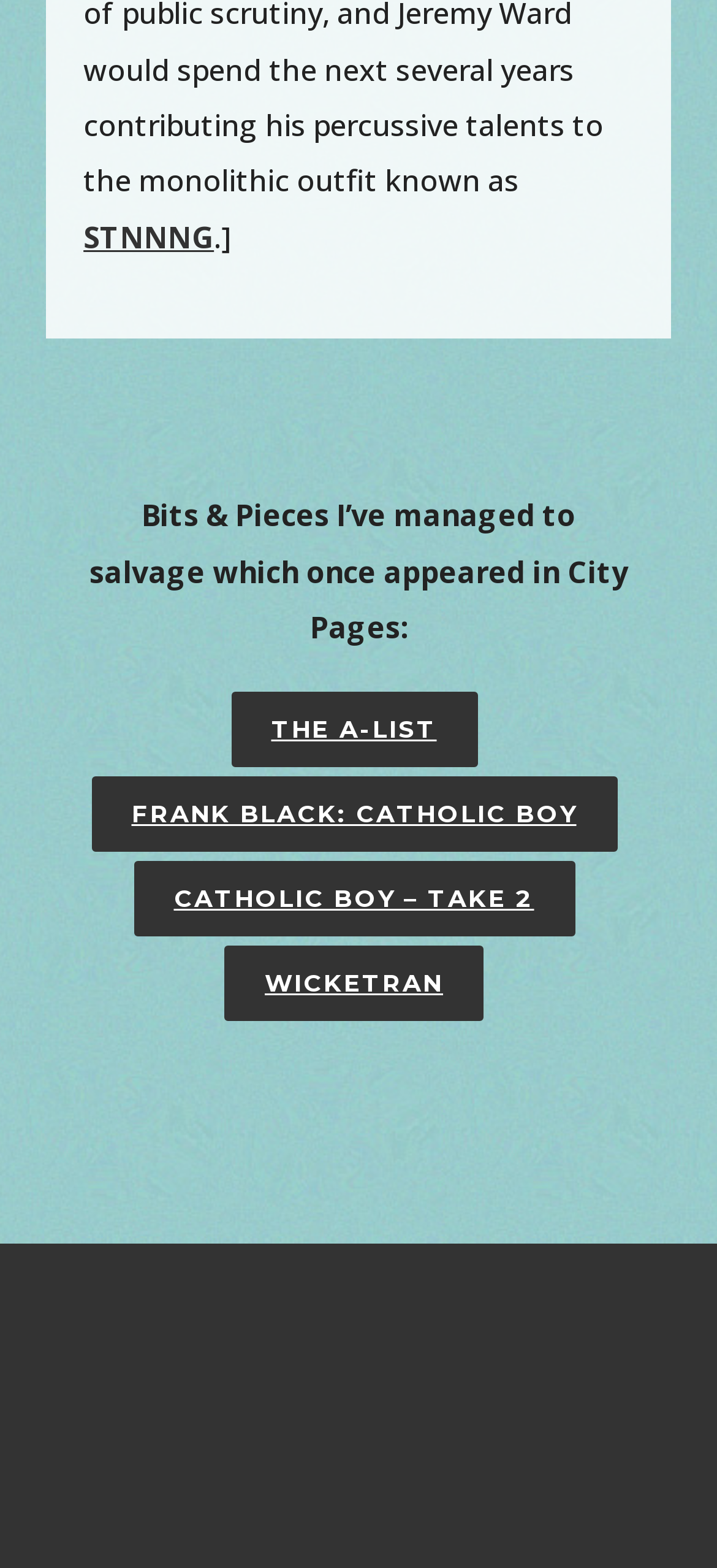Kindly respond to the following question with a single word or a brief phrase: 
What is the first link on the webpage?

STNNNG